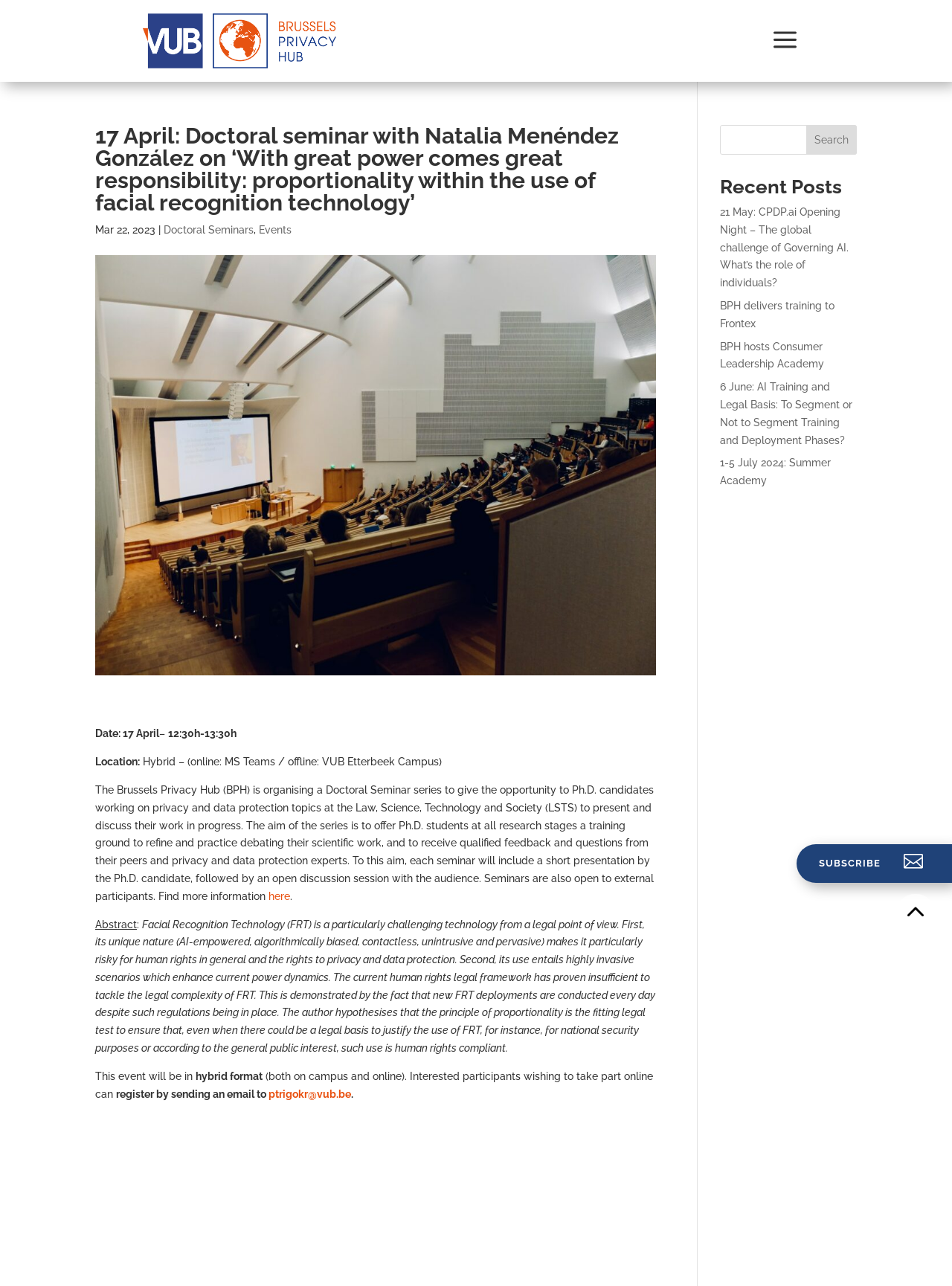Locate the bounding box coordinates of the area where you should click to accomplish the instruction: "Read more about the event".

[0.282, 0.692, 0.305, 0.701]